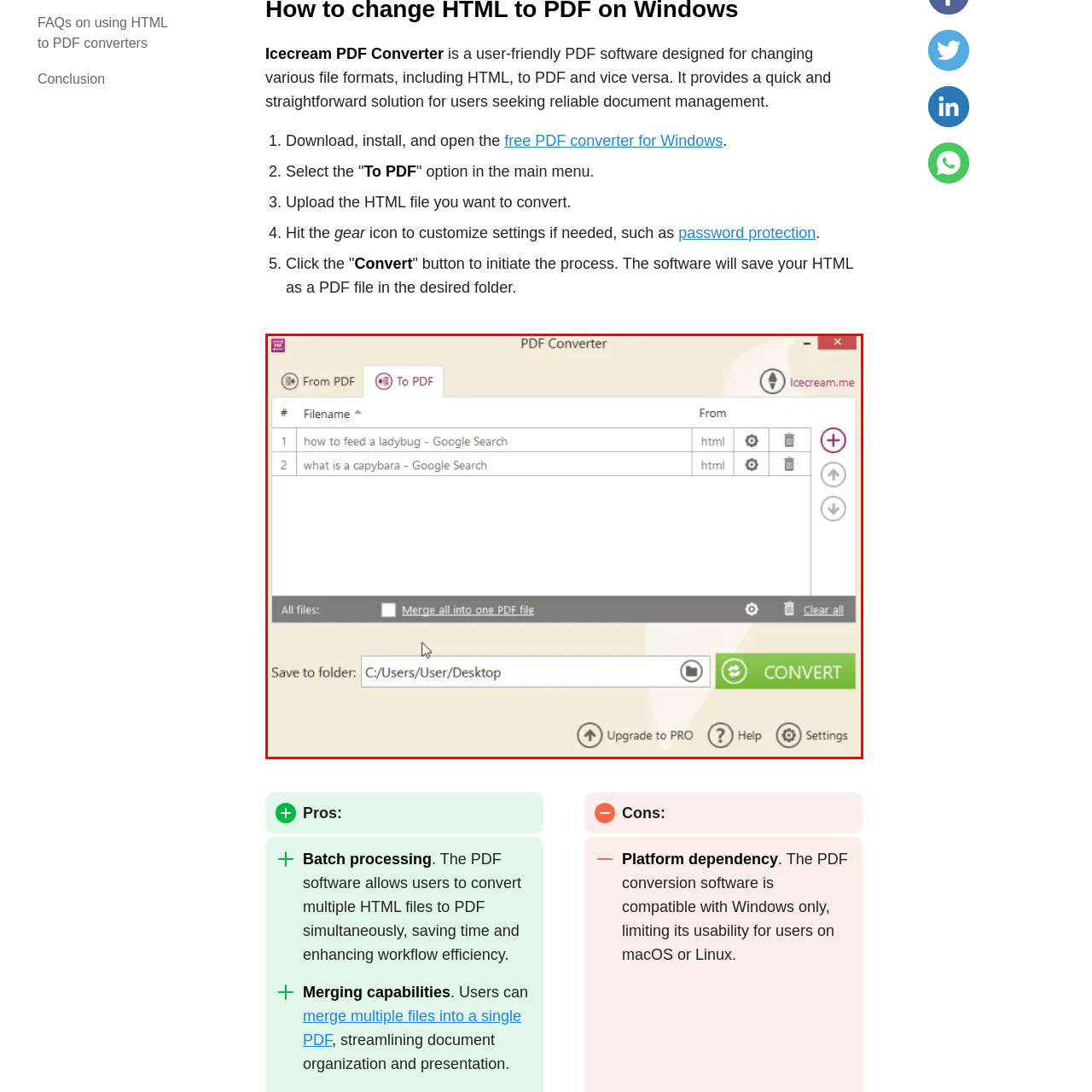Please concentrate on the part of the image enclosed by the red bounding box and answer the following question in detail using the information visible: What is the name of the software?

The software's name is prominently displayed in the interface, and it is called 'Icecream PDF Converter', which is designed for converting various file formats, including HTML, into PDF documents.